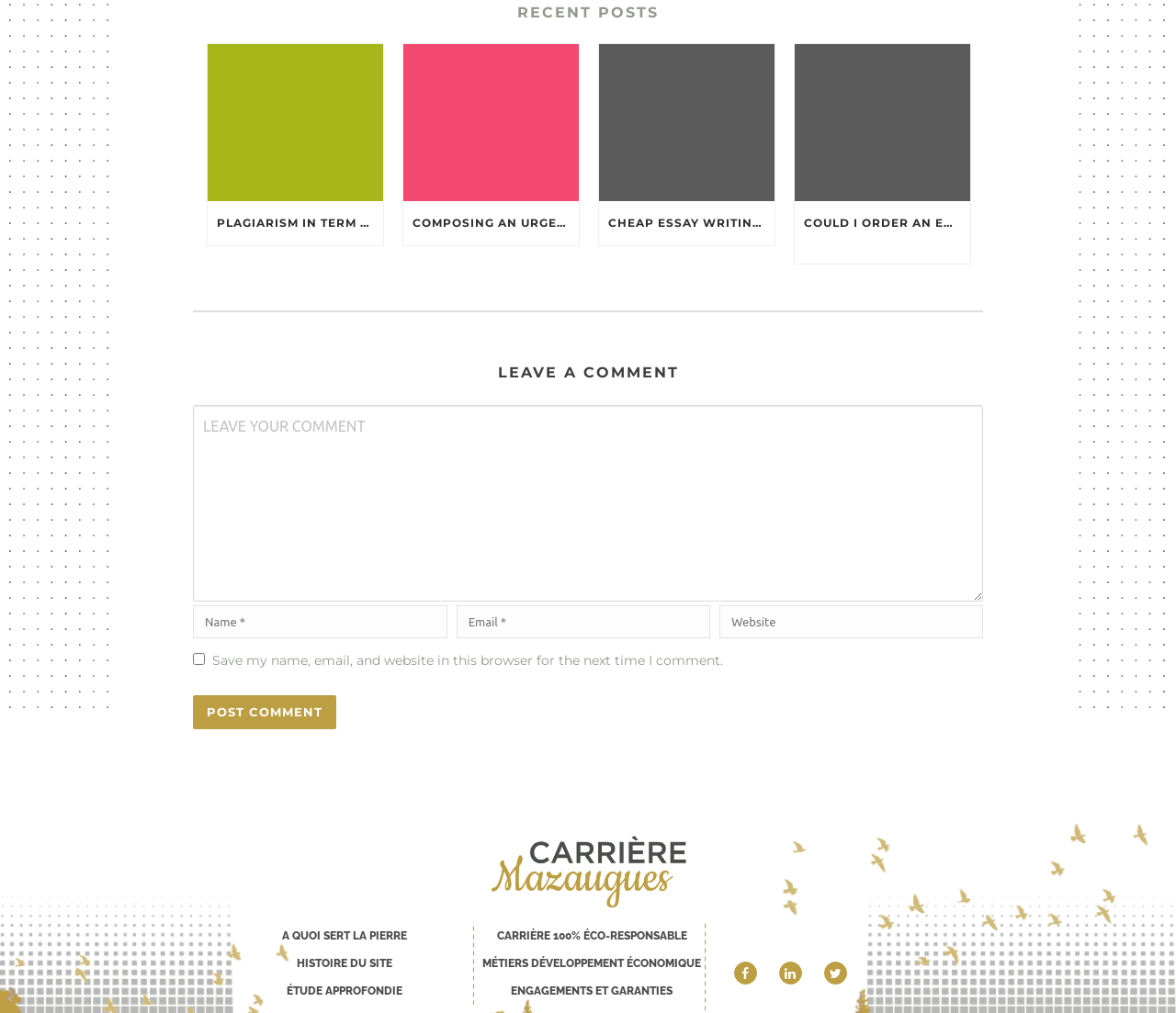Determine the bounding box coordinates for the element that should be clicked to follow this instruction: "Click on the 'RECENT POSTS' section". The coordinates should be given as four float numbers between 0 and 1, in the format [left, top, right, bottom].

[0.44, 0.003, 0.56, 0.02]